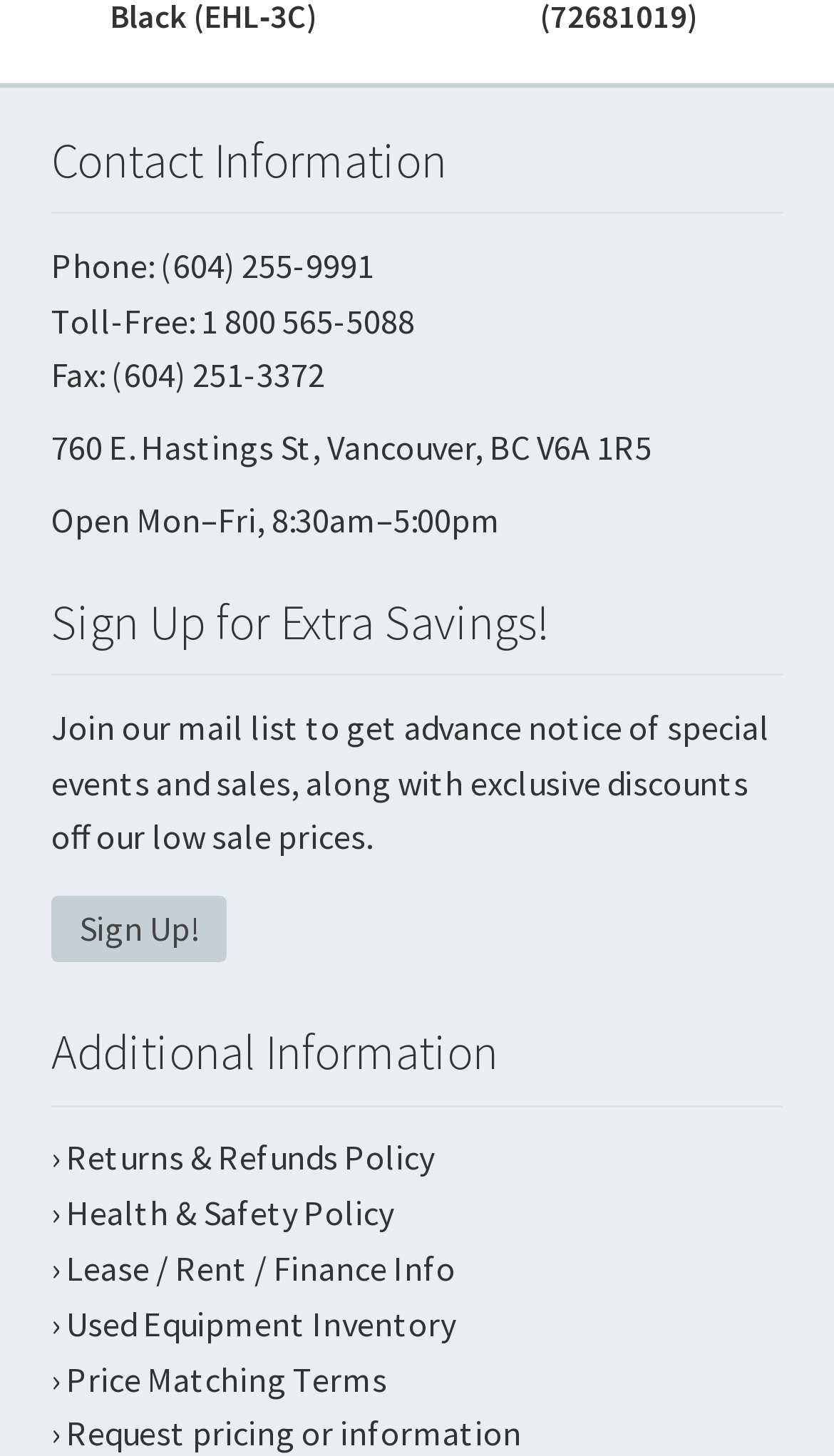Please answer the following question using a single word or phrase: 
What is the purpose of the 'Sign Up!' link?

To join the mail list